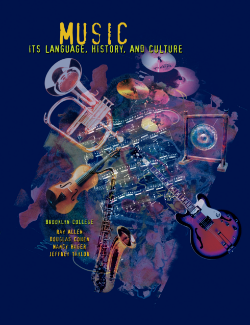Answer in one word or a short phrase: 
How many authors contributed to the book?

Four